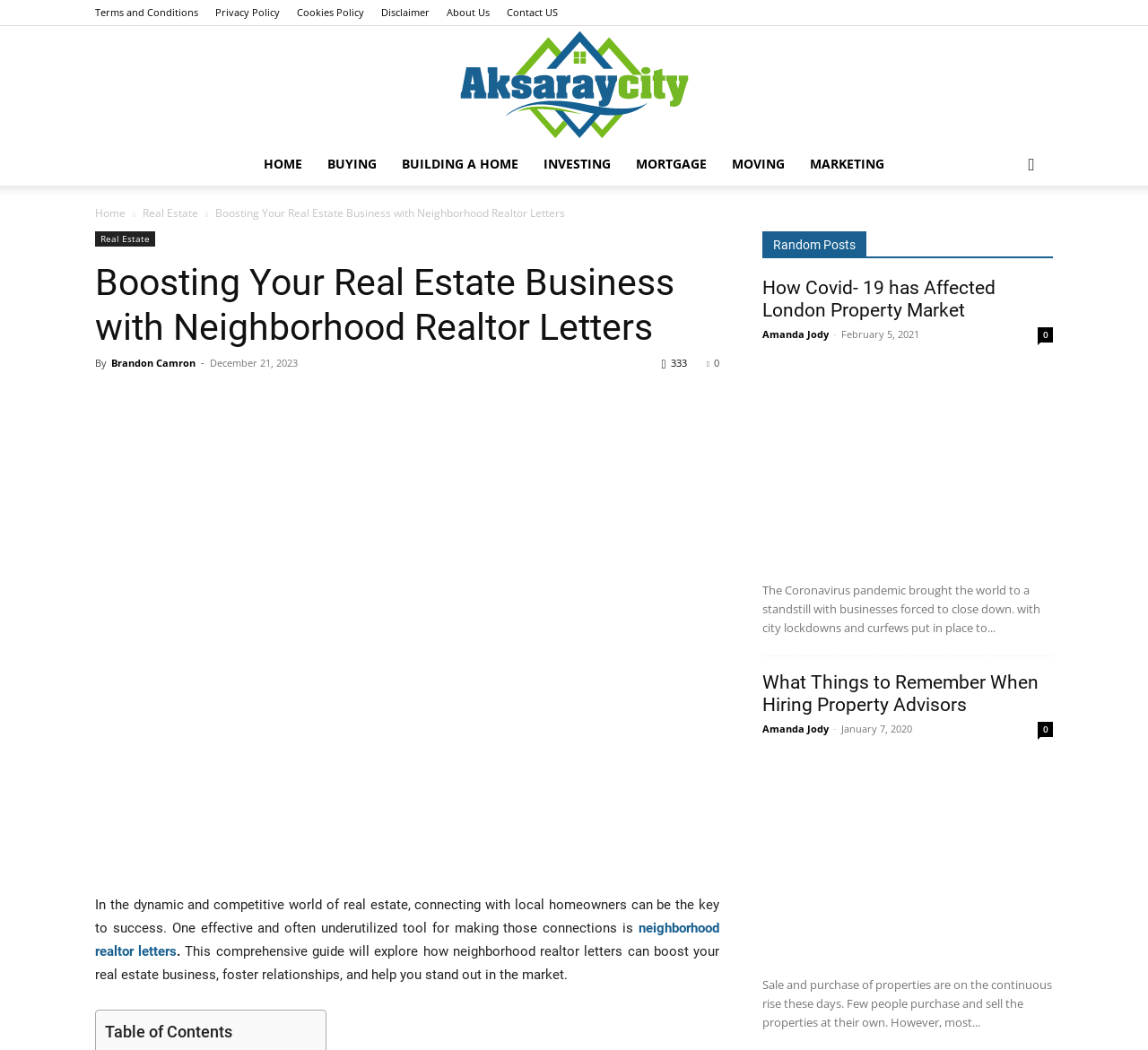Predict the bounding box coordinates of the area that should be clicked to accomplish the following instruction: "Click on the 'MARKETING' link". The bounding box coordinates should consist of four float numbers between 0 and 1, i.e., [left, top, right, bottom].

[0.695, 0.001, 0.781, 0.042]